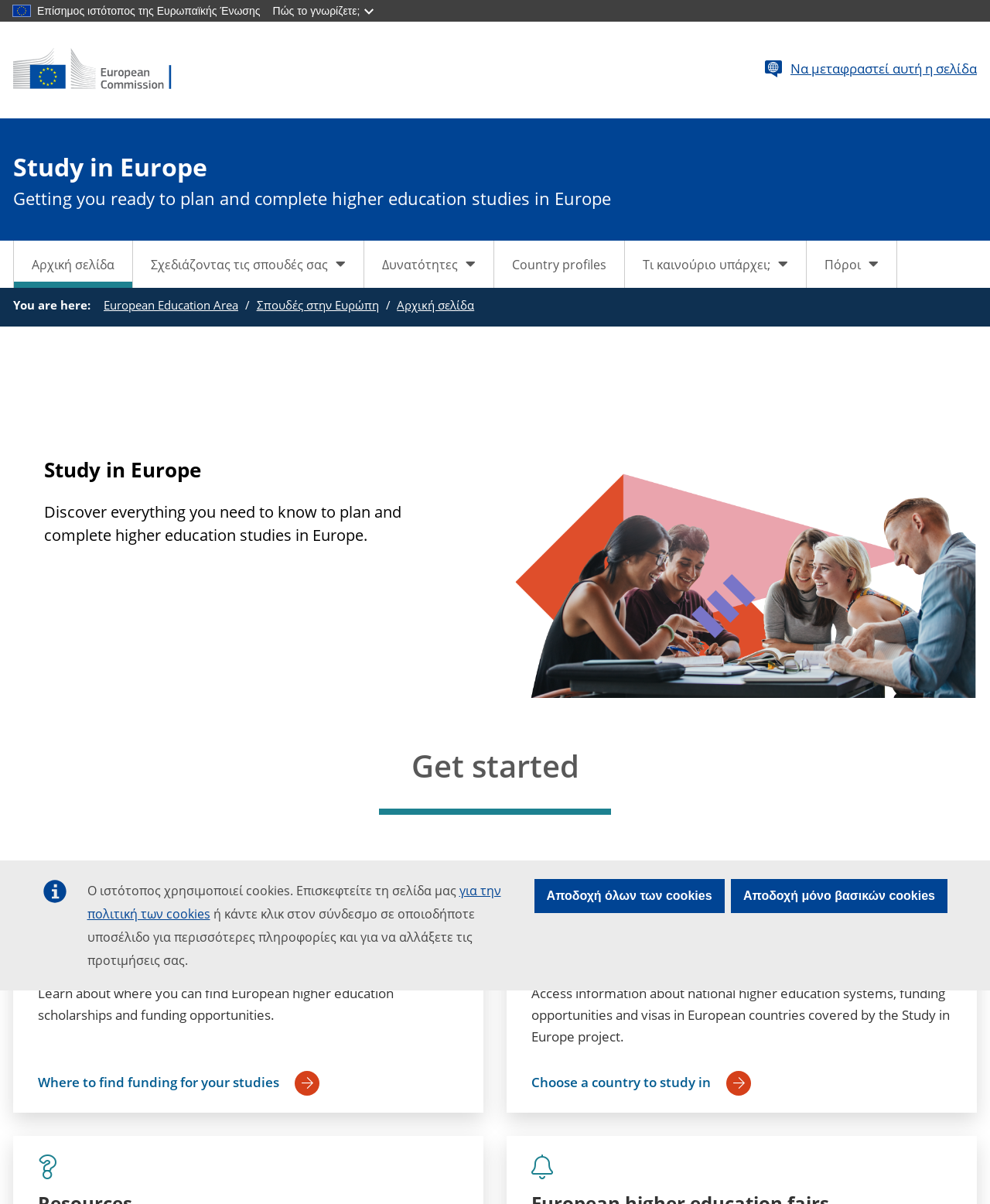Please identify the bounding box coordinates of the element I need to click to follow this instruction: "Click the 'European Education Area' link".

[0.013, 0.018, 0.193, 0.098]